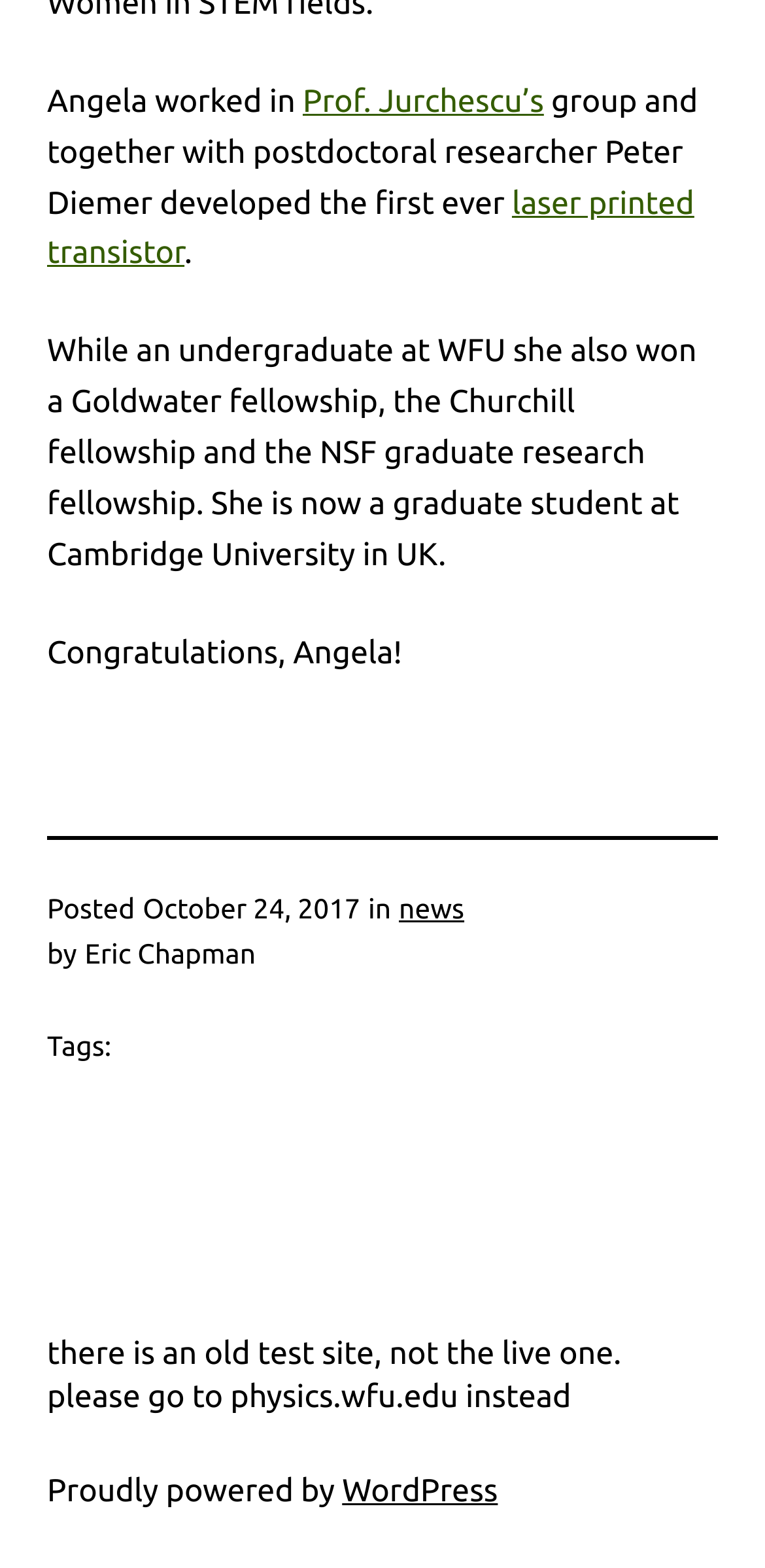Given the description "laser printed transistor", determine the bounding box of the corresponding UI element.

[0.062, 0.118, 0.908, 0.173]